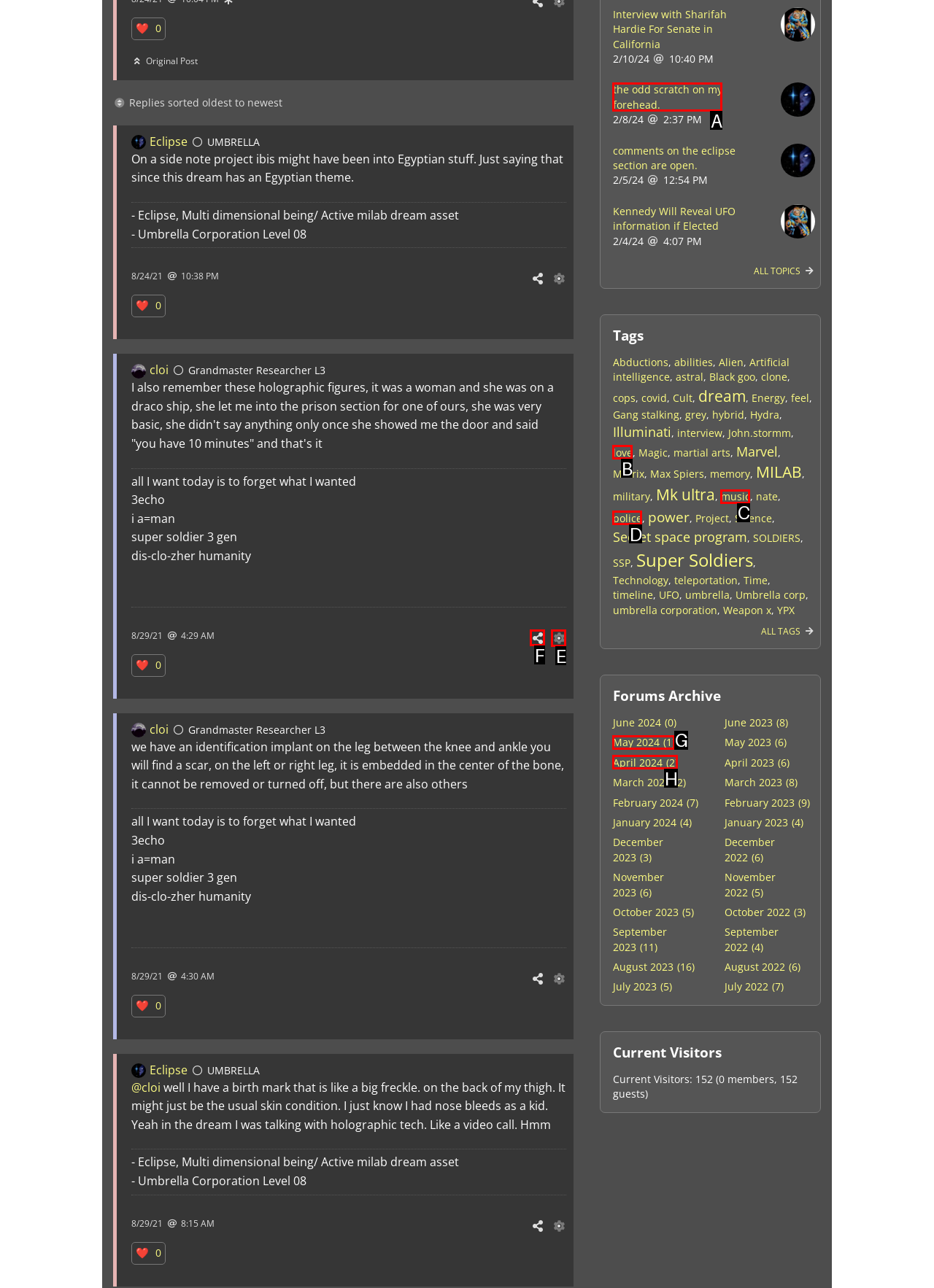Identify the correct UI element to click to follow this instruction: Manage the post from 'cloi'
Respond with the letter of the appropriate choice from the displayed options.

E